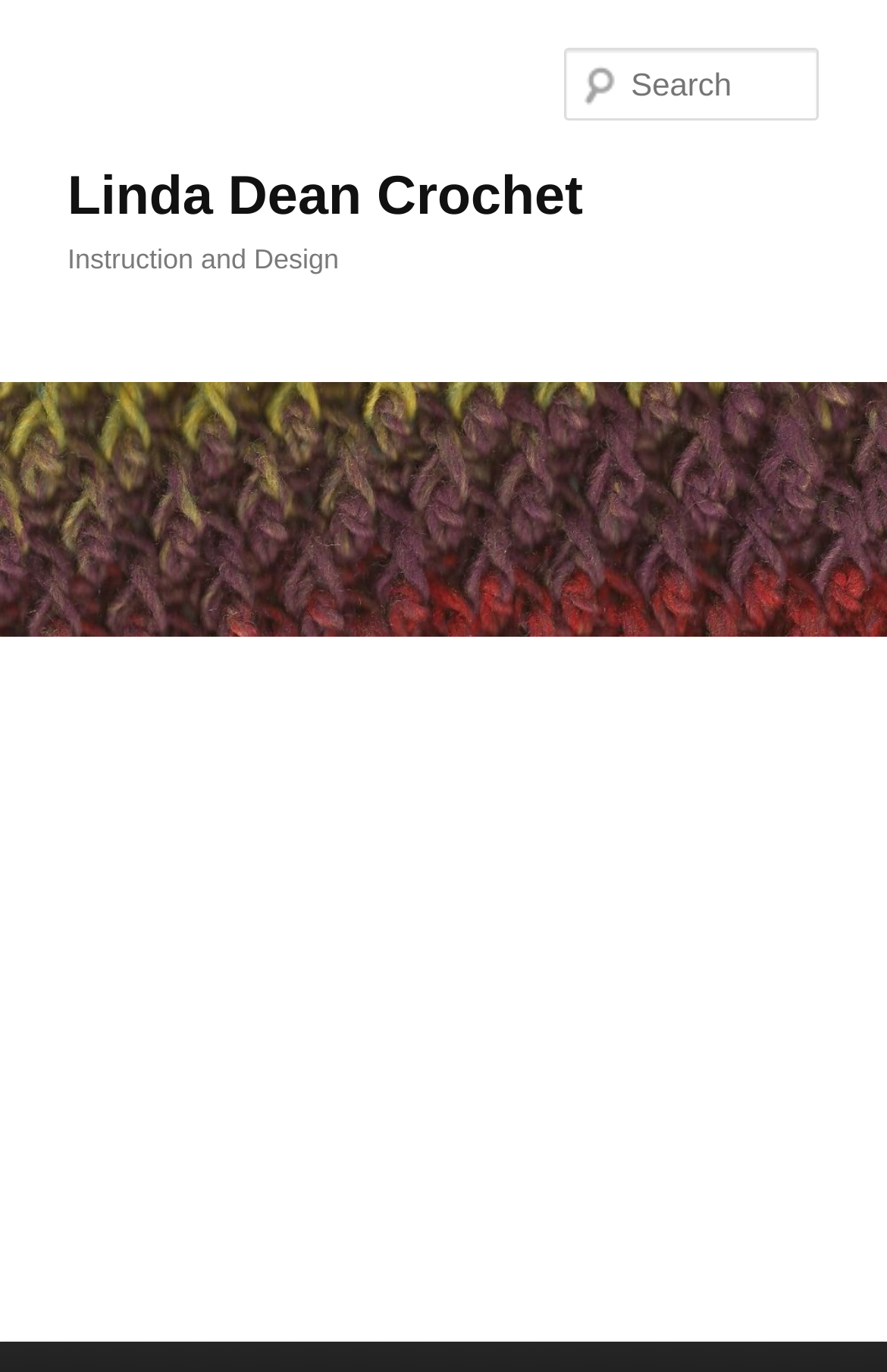What is the name of the website owner?
Please use the visual content to give a single word or phrase answer.

Linda Dean